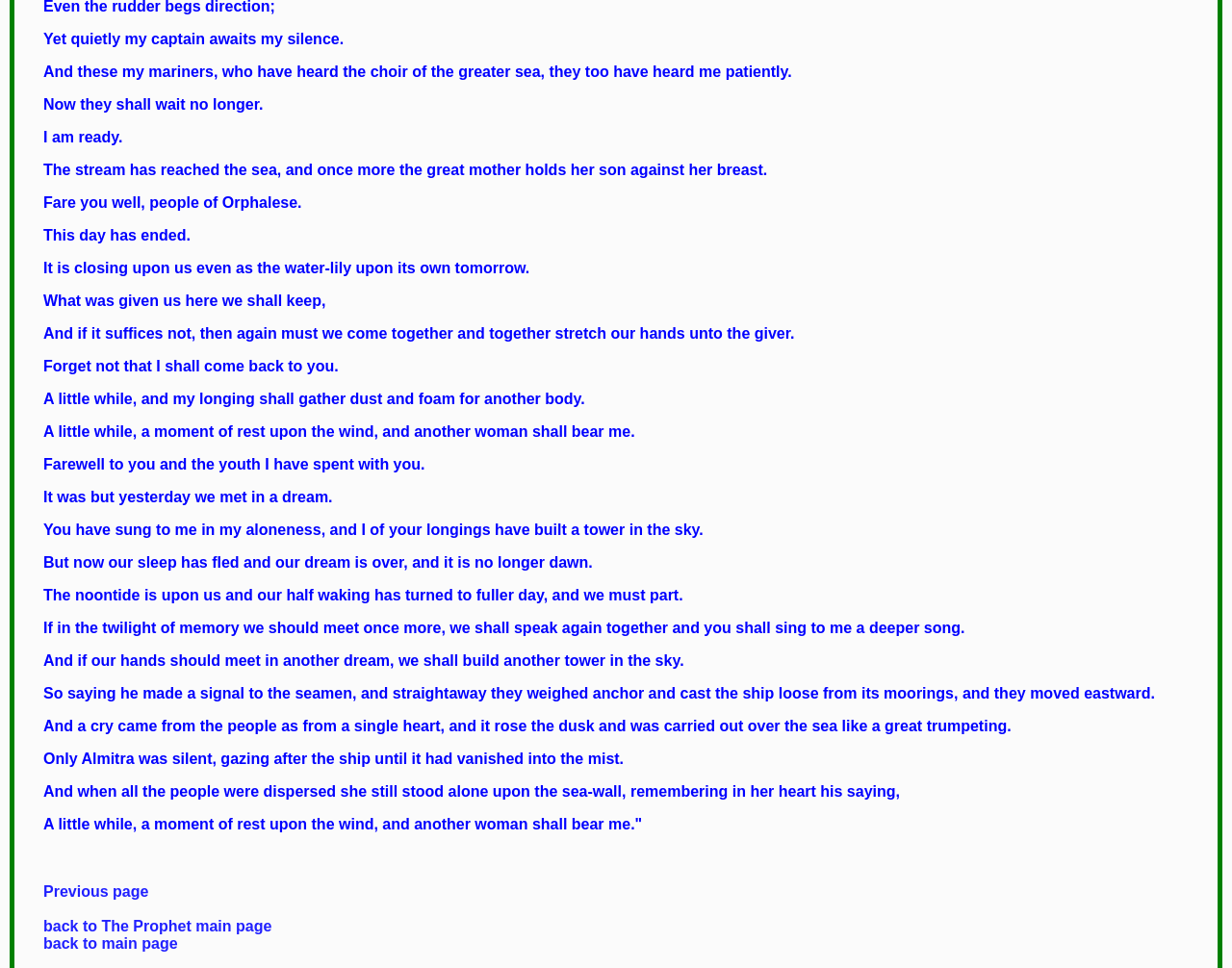Is the speaker of the poem leaving a place?
Examine the image and give a concise answer in one word or a short phrase.

Yes